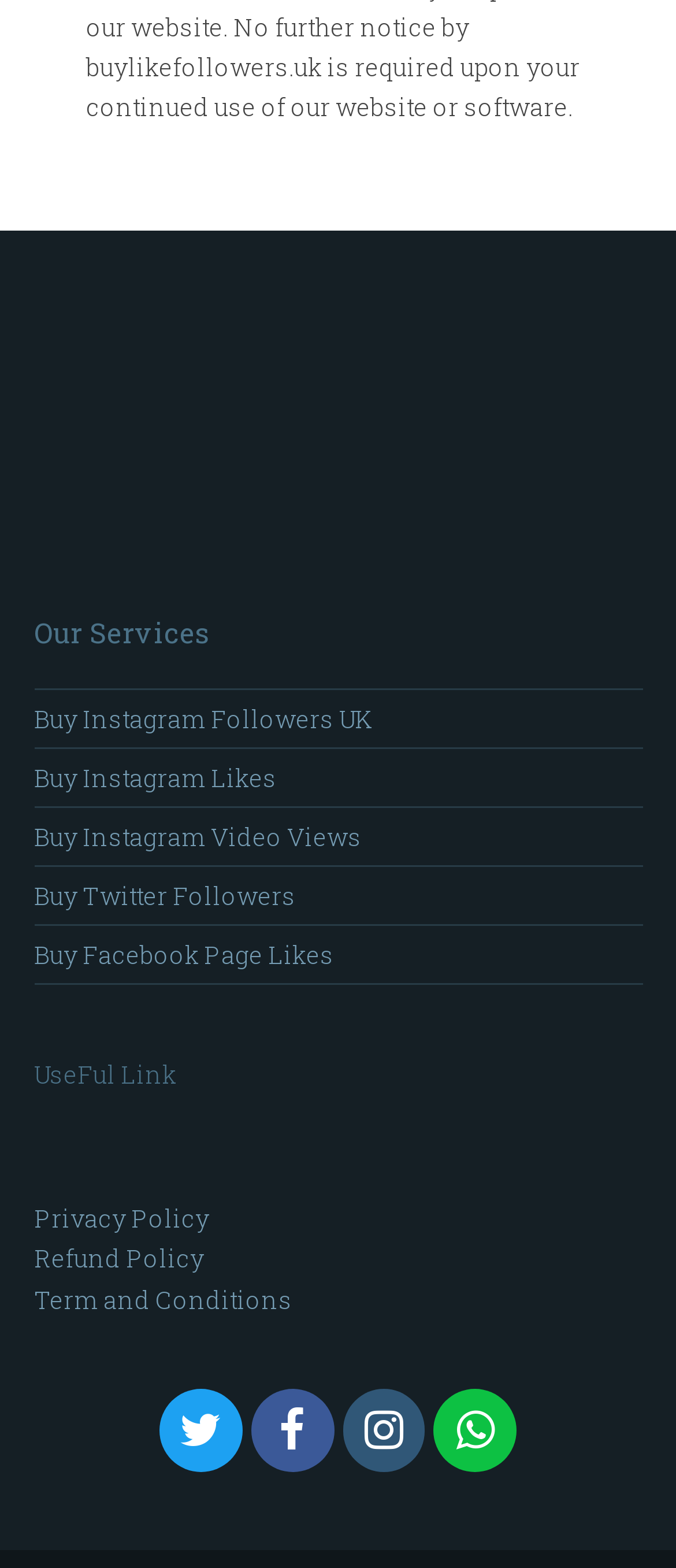Specify the bounding box coordinates of the area to click in order to execute this command: 'Check Refund Policy'. The coordinates should consist of four float numbers ranging from 0 to 1, and should be formatted as [left, top, right, bottom].

[0.05, 0.792, 0.301, 0.813]